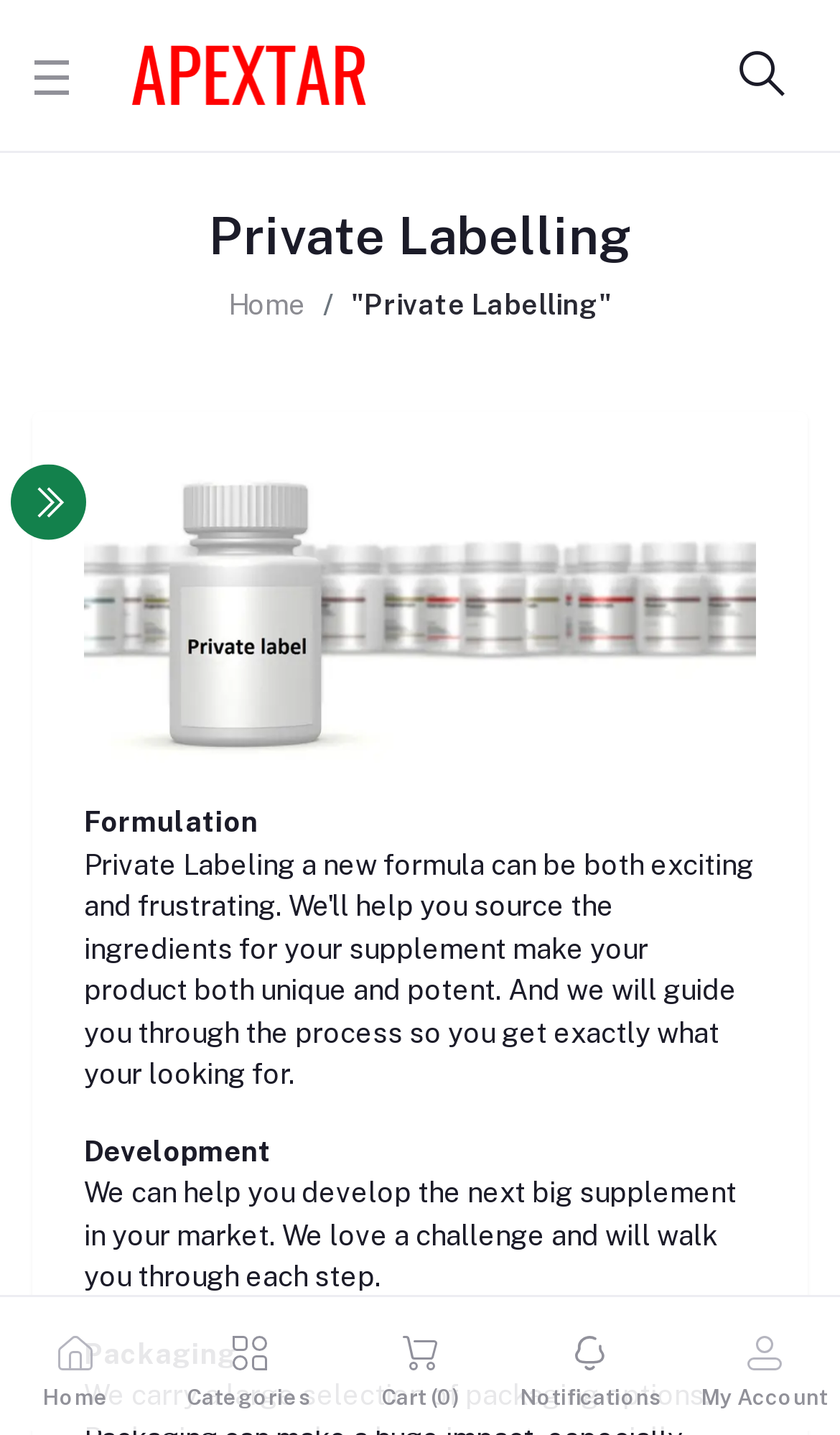Using the format (top-left x, top-left y, bottom-right x, bottom-right y), and given the element description, identify the bounding box coordinates within the screenshot: Speaker News

None